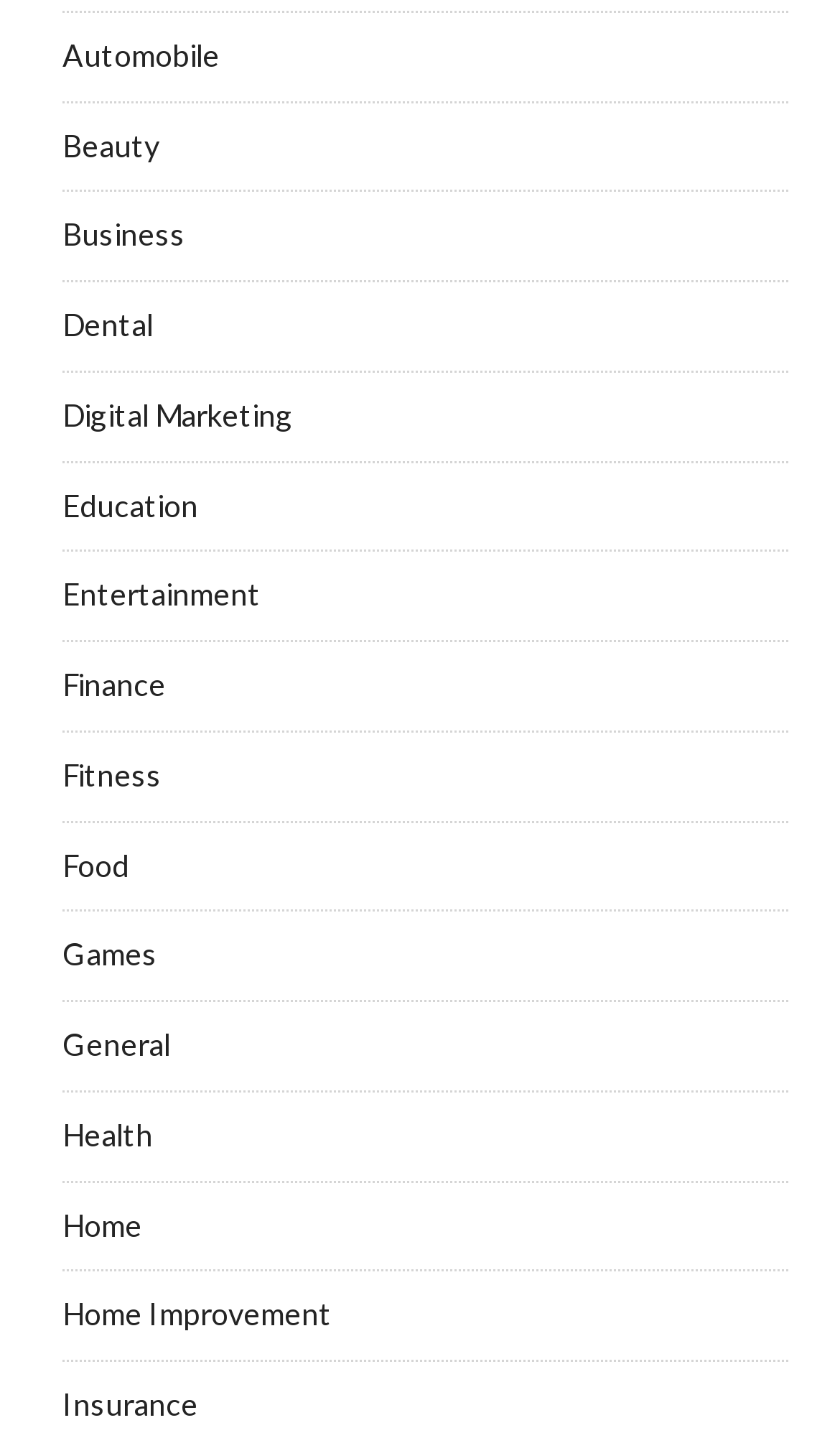Show the bounding box coordinates for the element that needs to be clicked to execute the following instruction: "View Entertainment". Provide the coordinates in the form of four float numbers between 0 and 1, i.e., [left, top, right, bottom].

[0.074, 0.402, 0.31, 0.428]